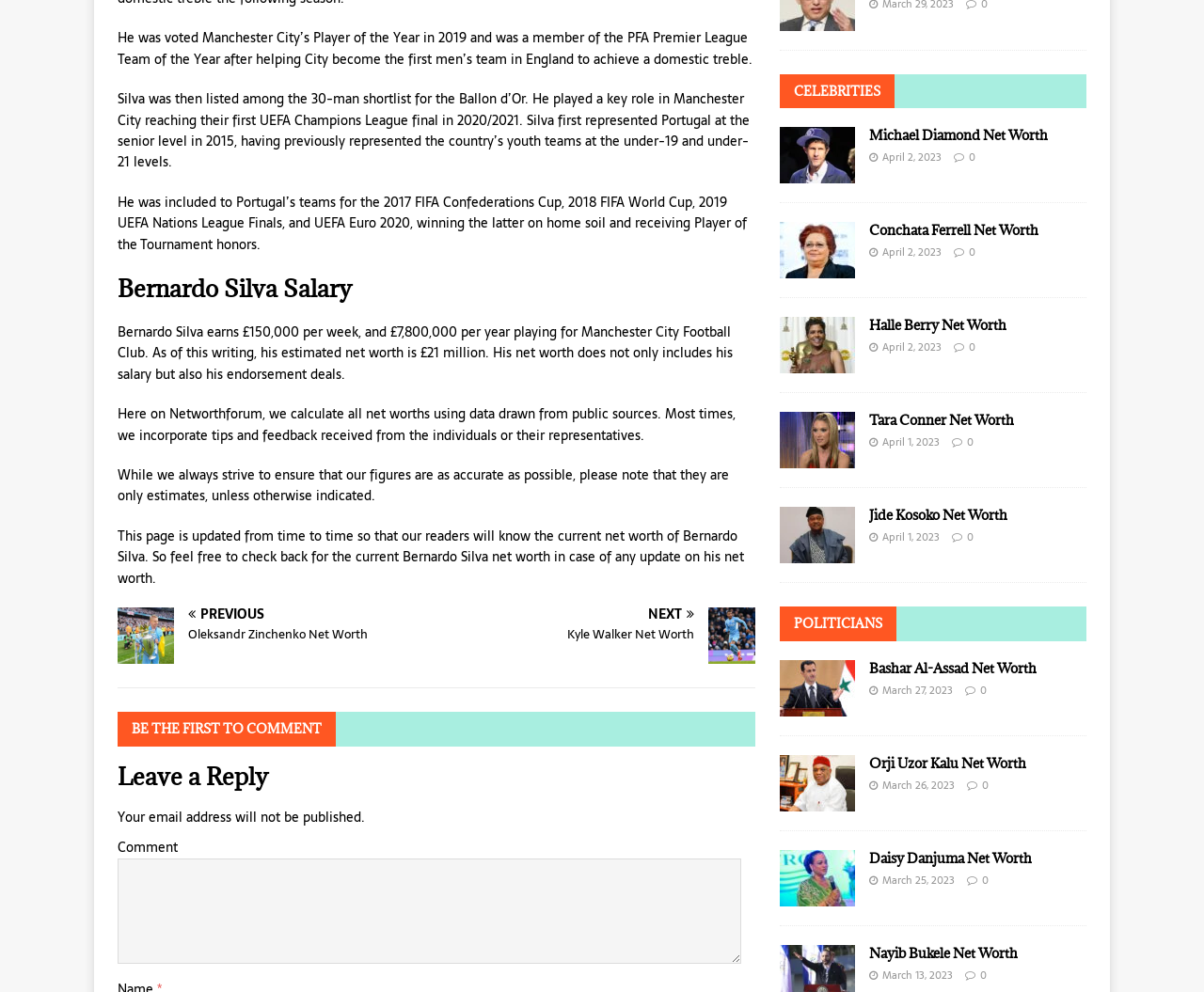Given the description: "parent_node: Comment name="comment"", determine the bounding box coordinates of the UI element. The coordinates should be formatted as four float numbers between 0 and 1, [left, top, right, bottom].

[0.098, 0.865, 0.616, 0.971]